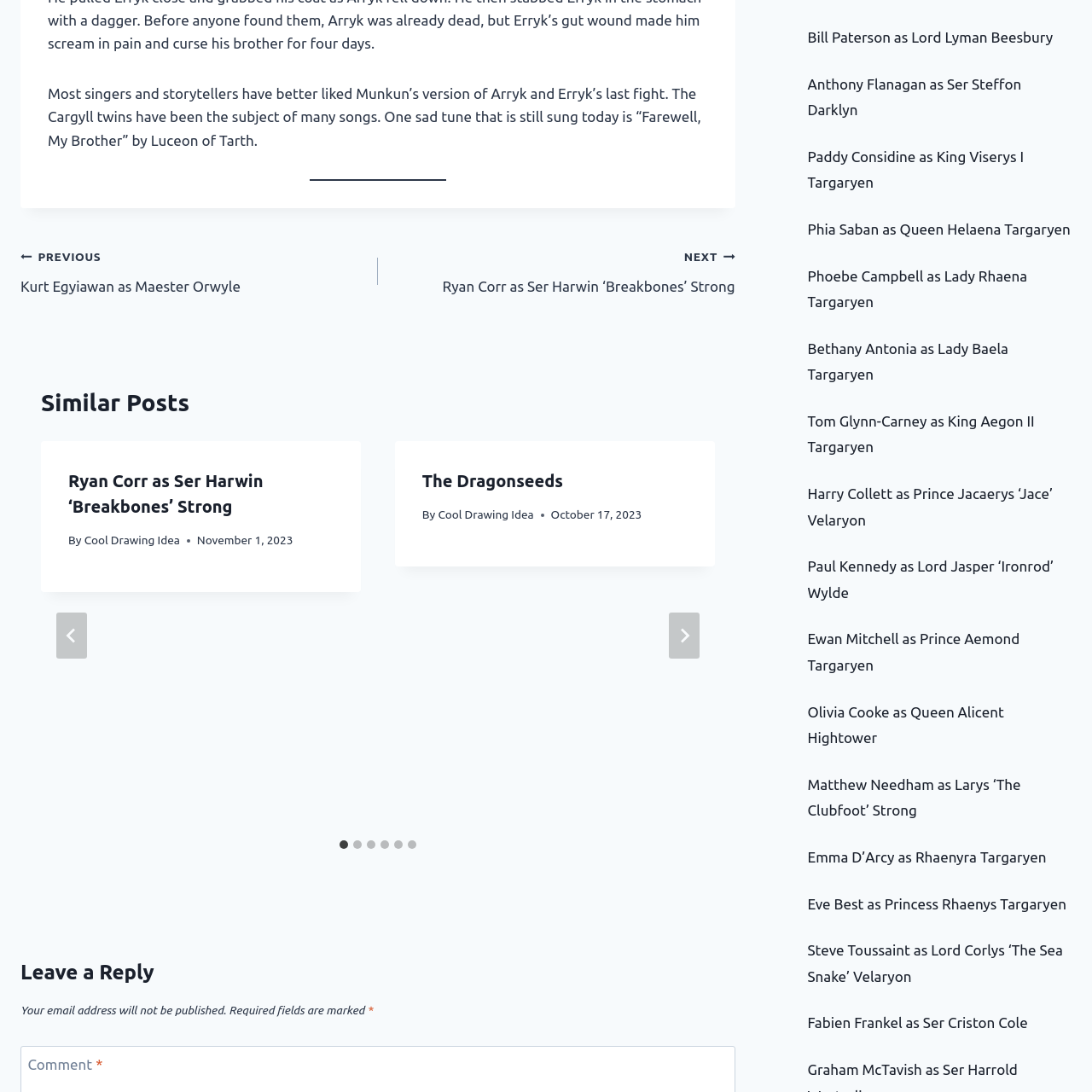How many links are there in the 'Similar Posts' section?
Look at the image and respond with a one-word or short-phrase answer.

20